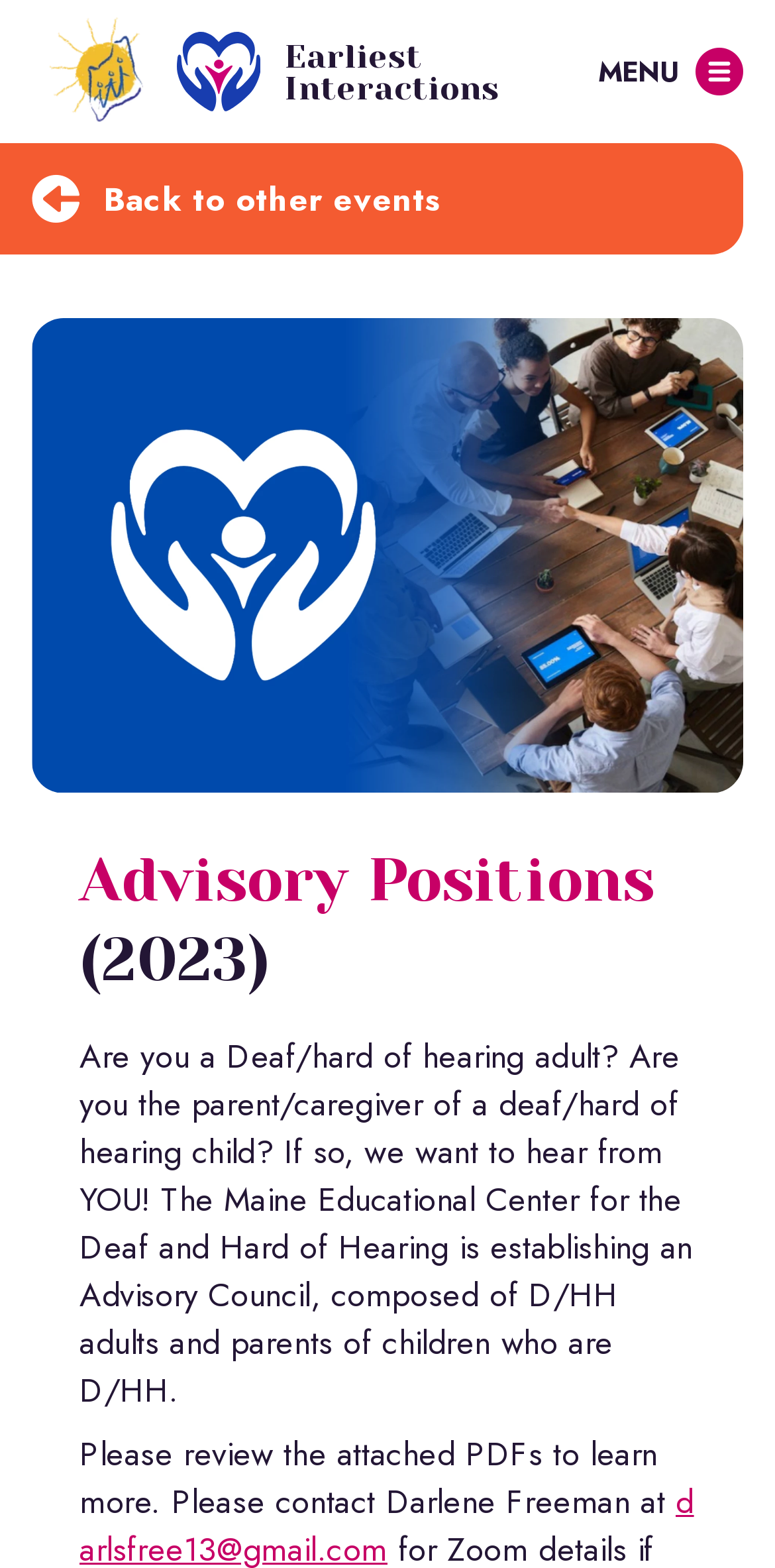Use a single word or phrase to answer the following:
What is the logo of Earliest Interactions?

MECDHH Logo